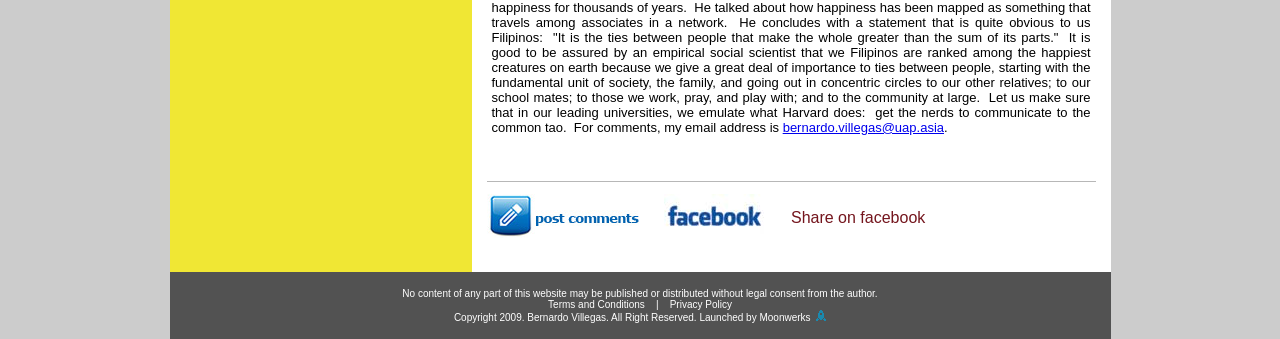Bounding box coordinates must be specified in the format (top-left x, top-left y, bottom-right x, bottom-right y). All values should be floating point numbers between 0 and 1. What are the bounding box coordinates of the UI element described as: title="add me on facebook"

[0.519, 0.661, 0.597, 0.711]